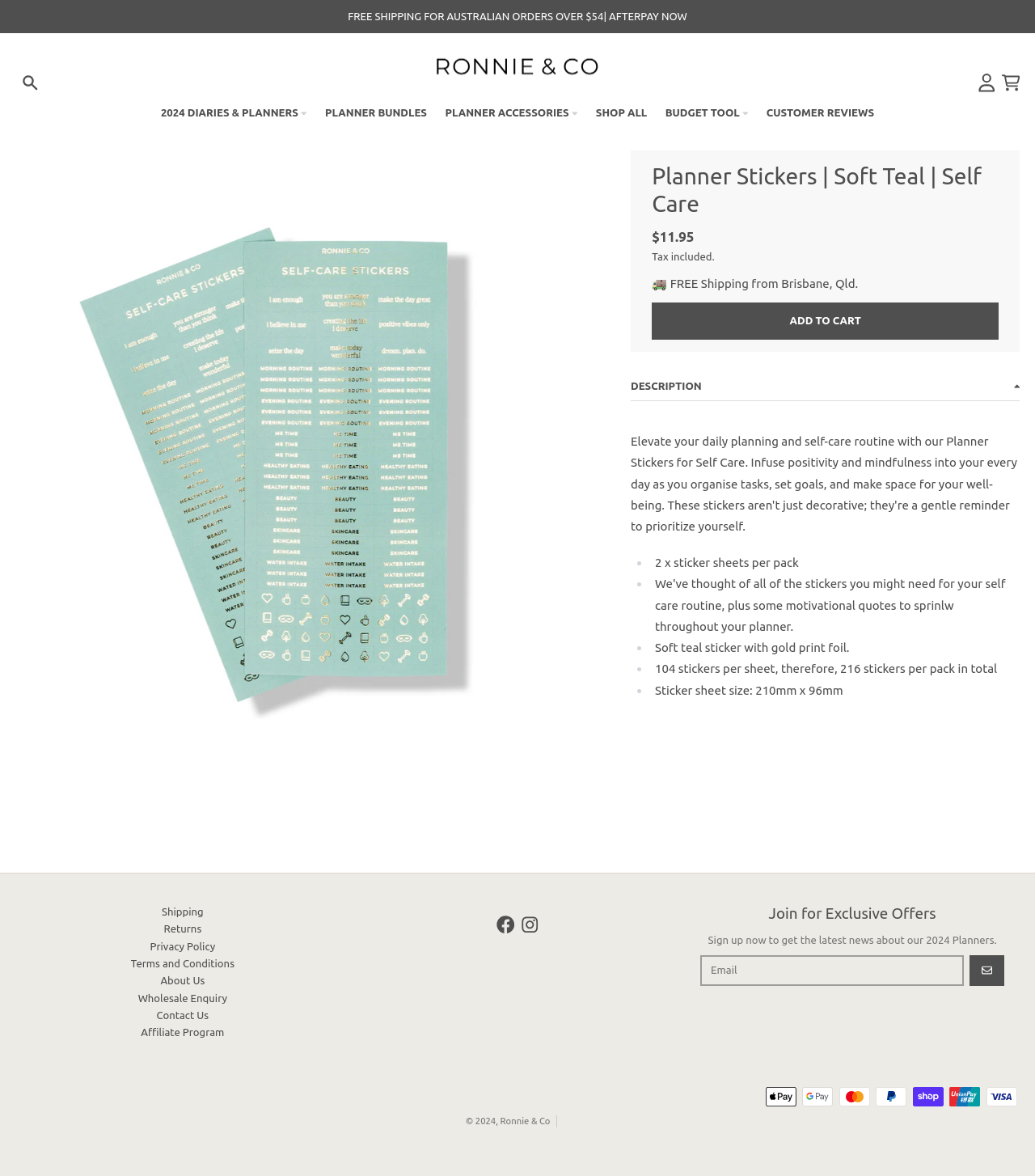Specify the bounding box coordinates of the element's area that should be clicked to execute the given instruction: "Search for products". The coordinates should be four float numbers between 0 and 1, i.e., [left, top, right, bottom].

[0.021, 0.063, 0.038, 0.078]